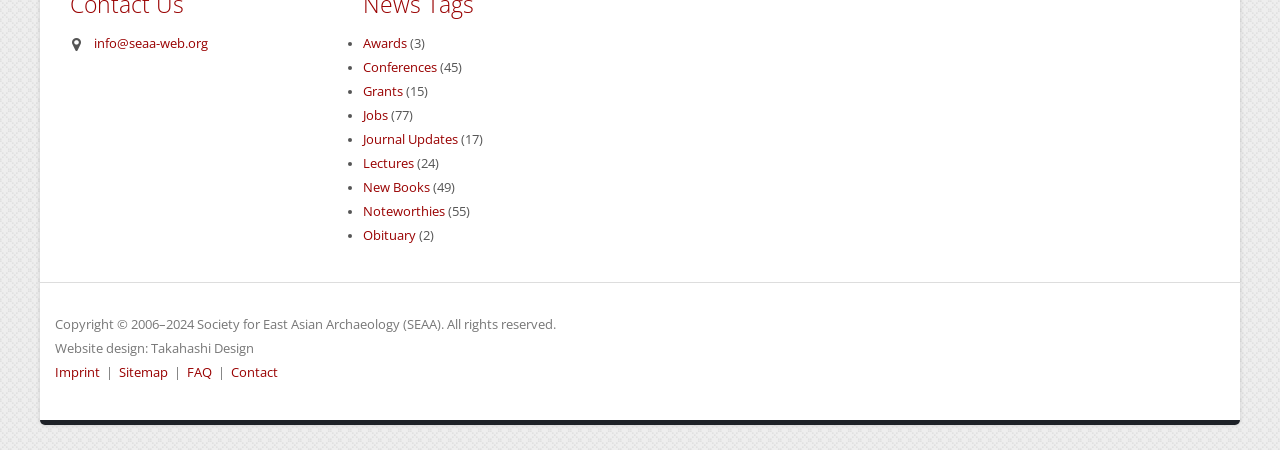Please identify the bounding box coordinates of where to click in order to follow the instruction: "Visit the 'Conferences' page".

[0.283, 0.131, 0.341, 0.169]